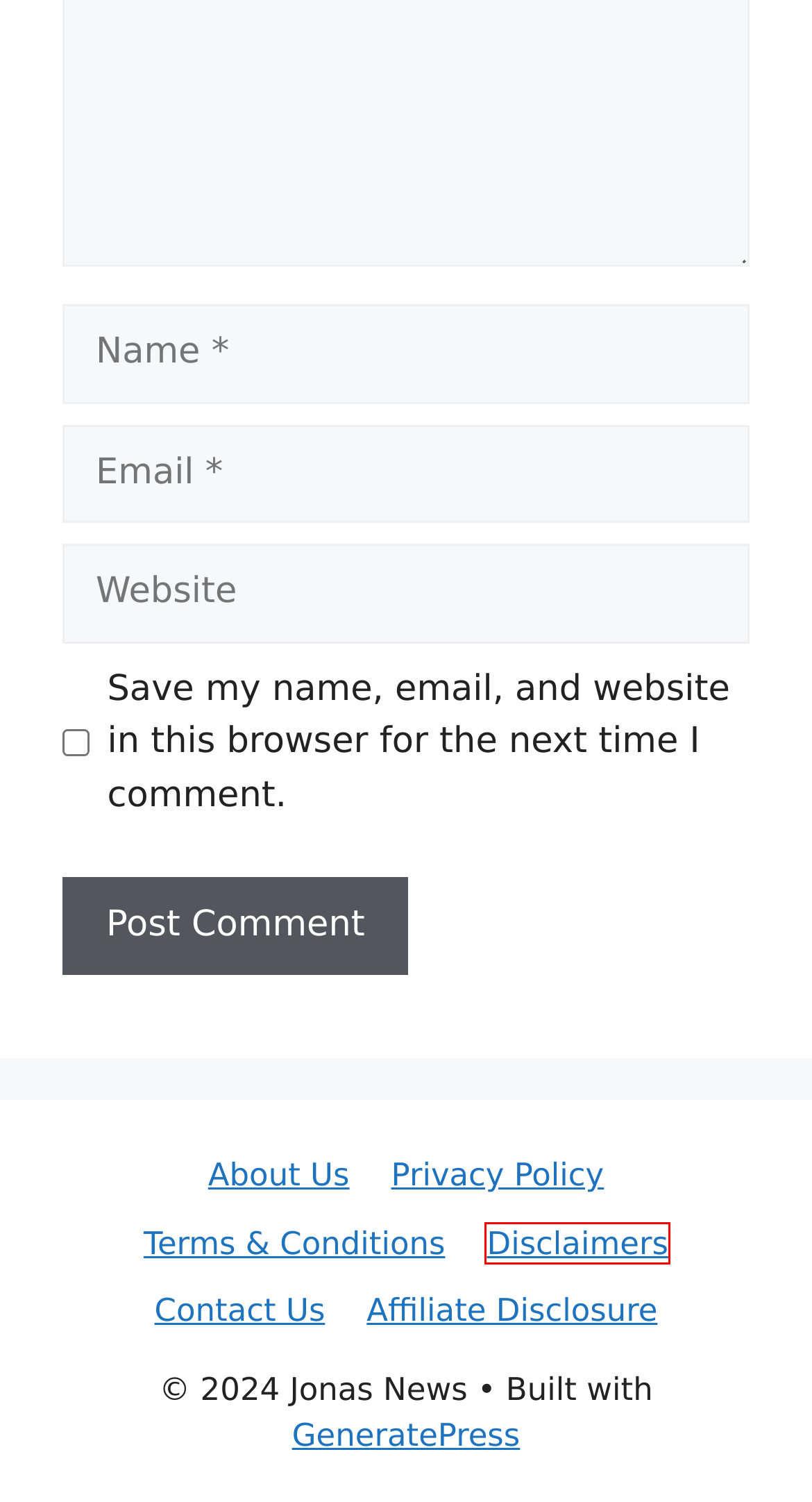Given a screenshot of a webpage with a red bounding box, please pick the webpage description that best fits the new webpage after clicking the element inside the bounding box. Here are the candidates:
A. Achieve Your Ideal Weight with a 30 Day Weight Loss Plan
B. Suryakanta - Jonas News
C. Affiliate Disclosure
D. Disclaimers - Jonas News
E. Contact Us - Jonas News
F. Terms & Conditions - Jonas News
G. Privacy Policy - Jonas News
H. Weight loss - Jonas News

D